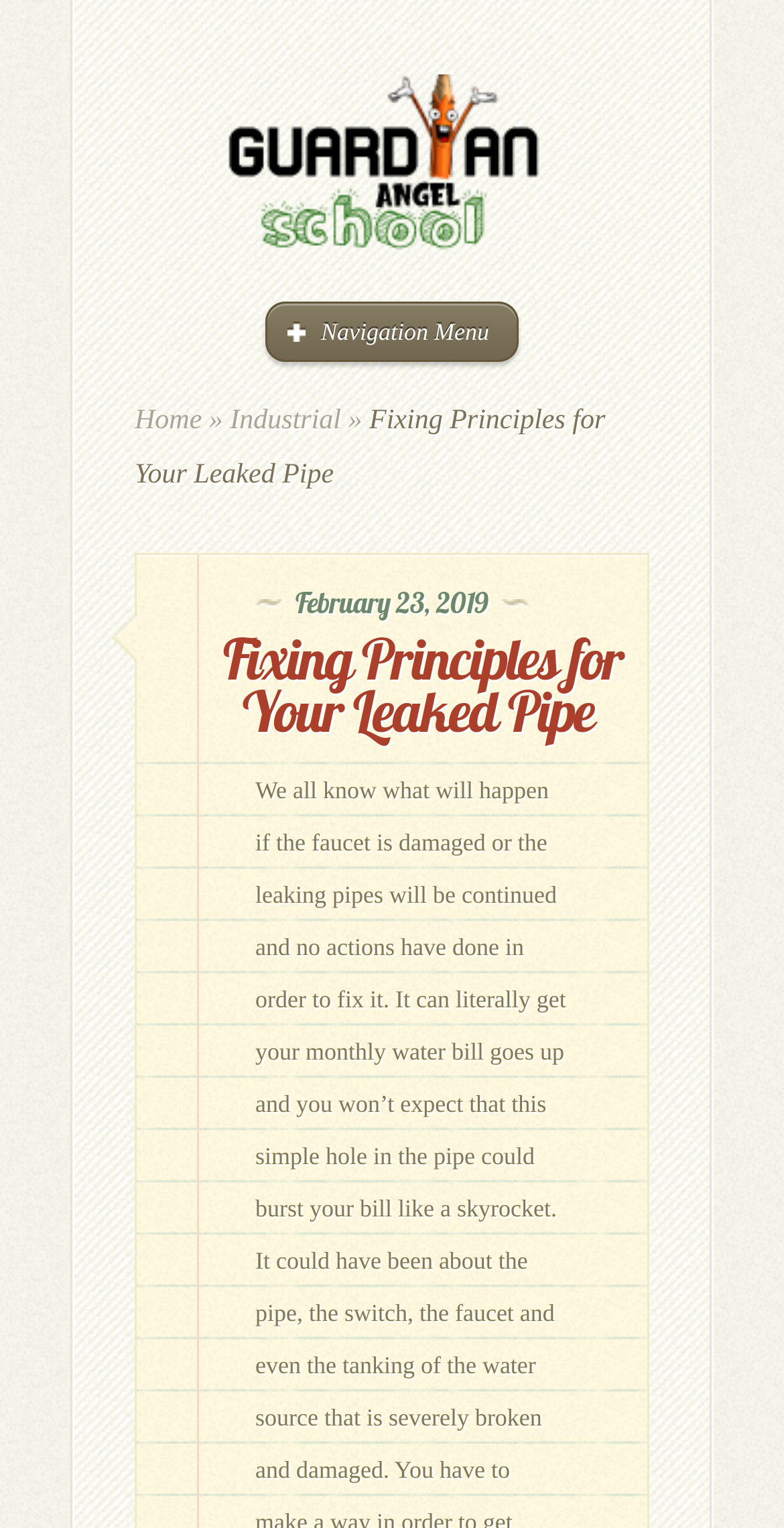With reference to the image, please provide a detailed answer to the following question: How many navigation menu items are there?

The navigation menu items can be found below the school name, and they are 'Home', '»', and 'Industrial'. Therefore, there are 3 navigation menu items.